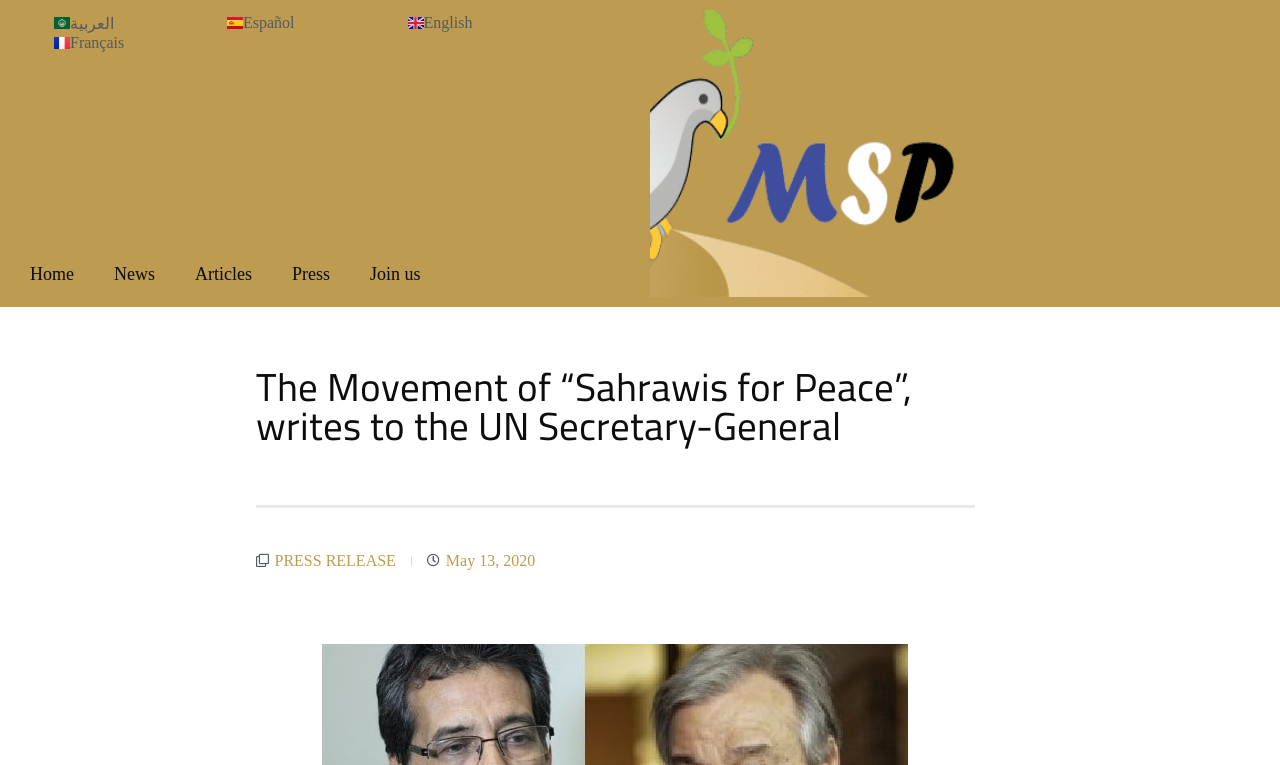Find and specify the bounding box coordinates that correspond to the clickable region for the instruction: "Skip to content".

[0.0, 0.0, 0.031, 0.026]